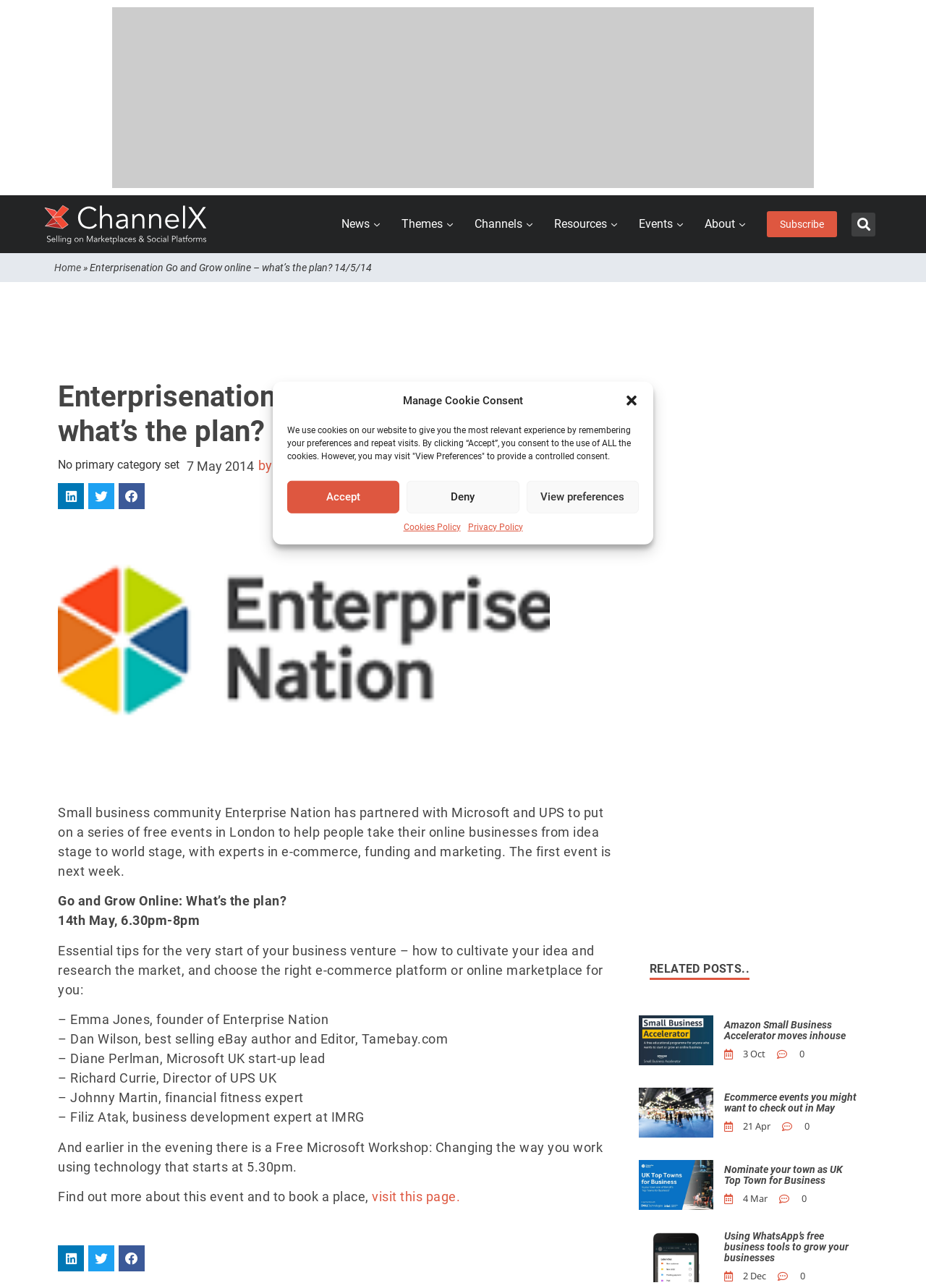How many speakers are mentioned in the event on 14th May?
Refer to the screenshot and deliver a thorough answer to the question presented.

There are 6 speakers mentioned in the event on 14th May, which can be inferred from the list of speakers mentioned in the webpage, including Emma Jones, Dan Wilson, Diane Perlman, Richard Currie, Johnny Martin, and Filiz Atak.